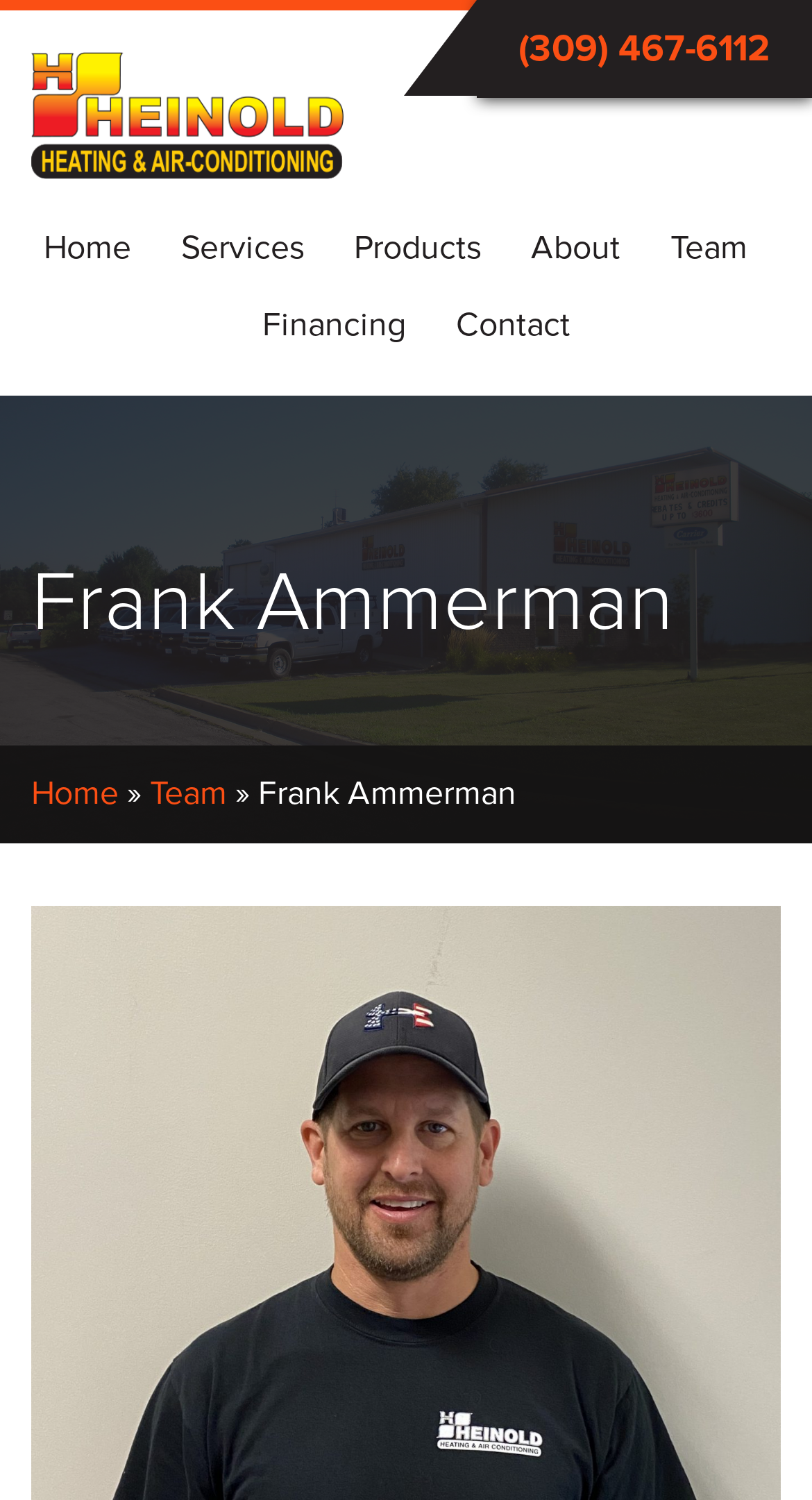How many main navigation links are there?
Respond with a short answer, either a single word or a phrase, based on the image.

6